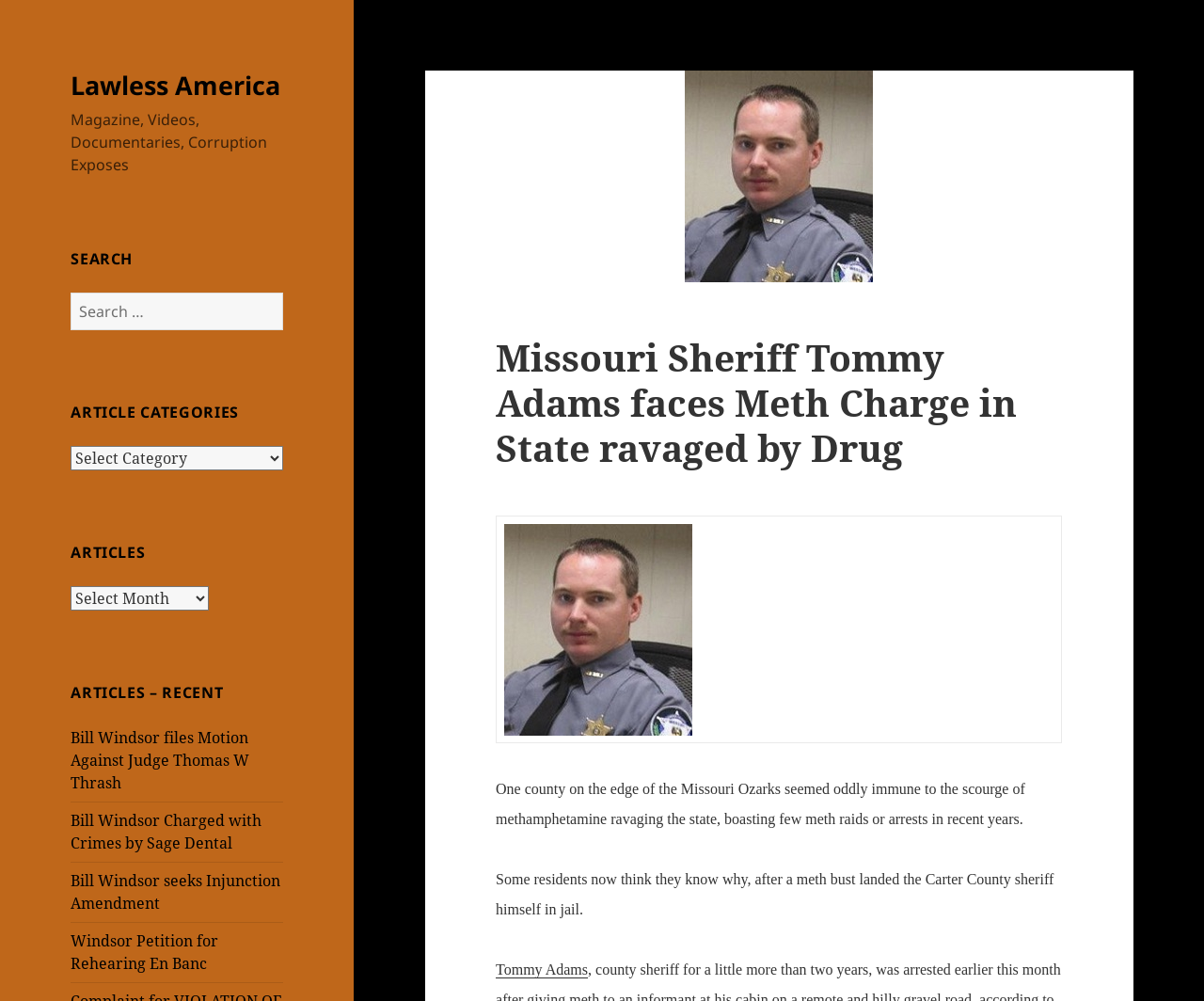Identify and provide the main heading of the webpage.

Missouri Sheriff Tommy Adams faces Meth Charge in State ravaged by Drug